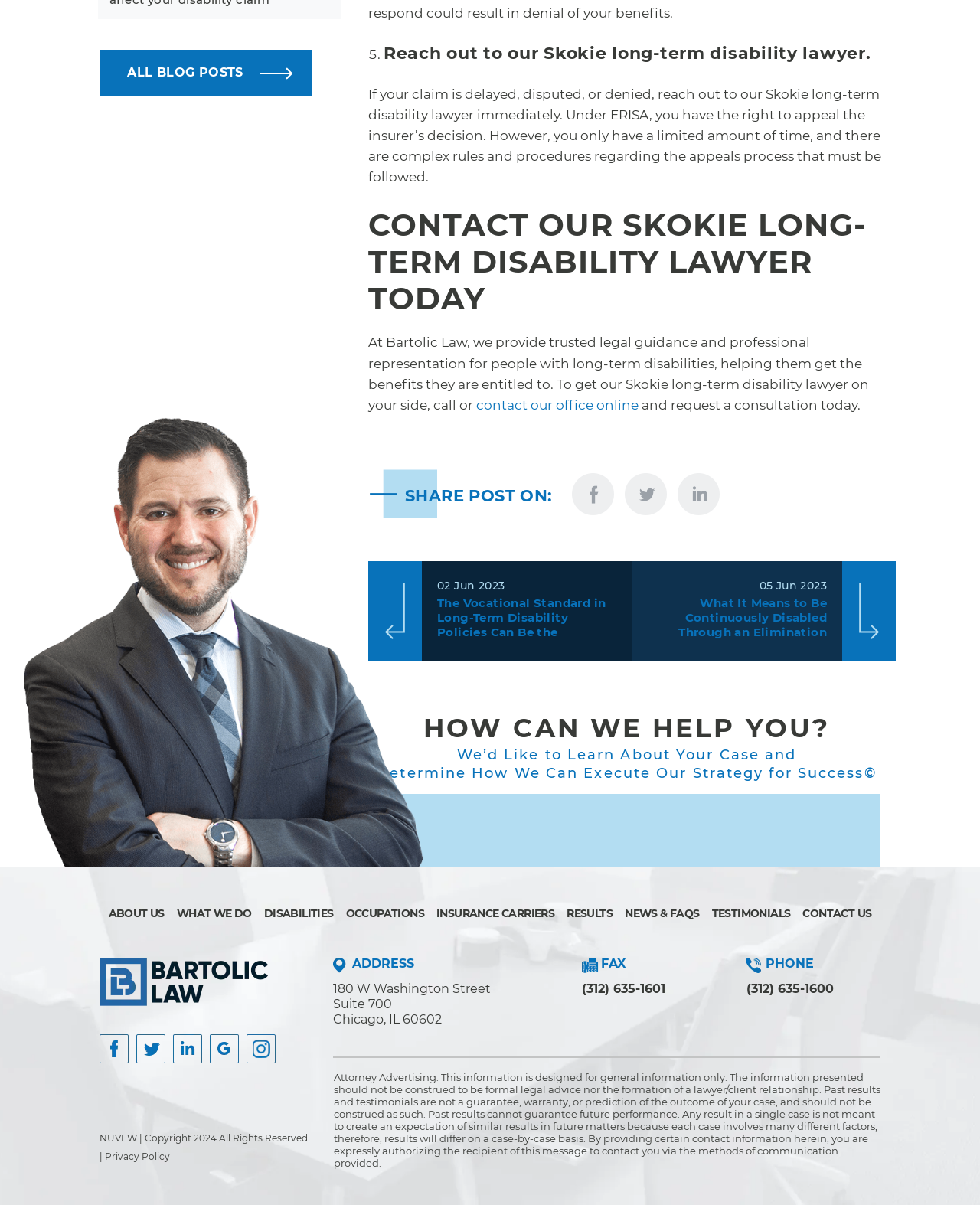What is the purpose of the 'SHARE POST ON:' section? Refer to the image and provide a one-word or short phrase answer.

To share blog posts on social media